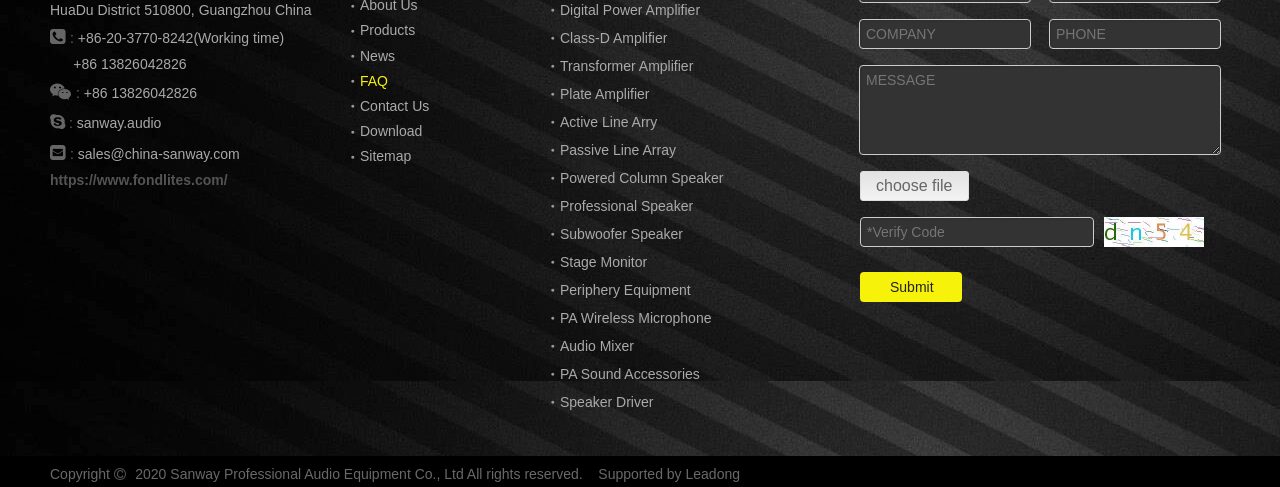Extract the bounding box for the UI element that matches this description: "Active Line Arry".

[0.438, 0.234, 0.513, 0.267]